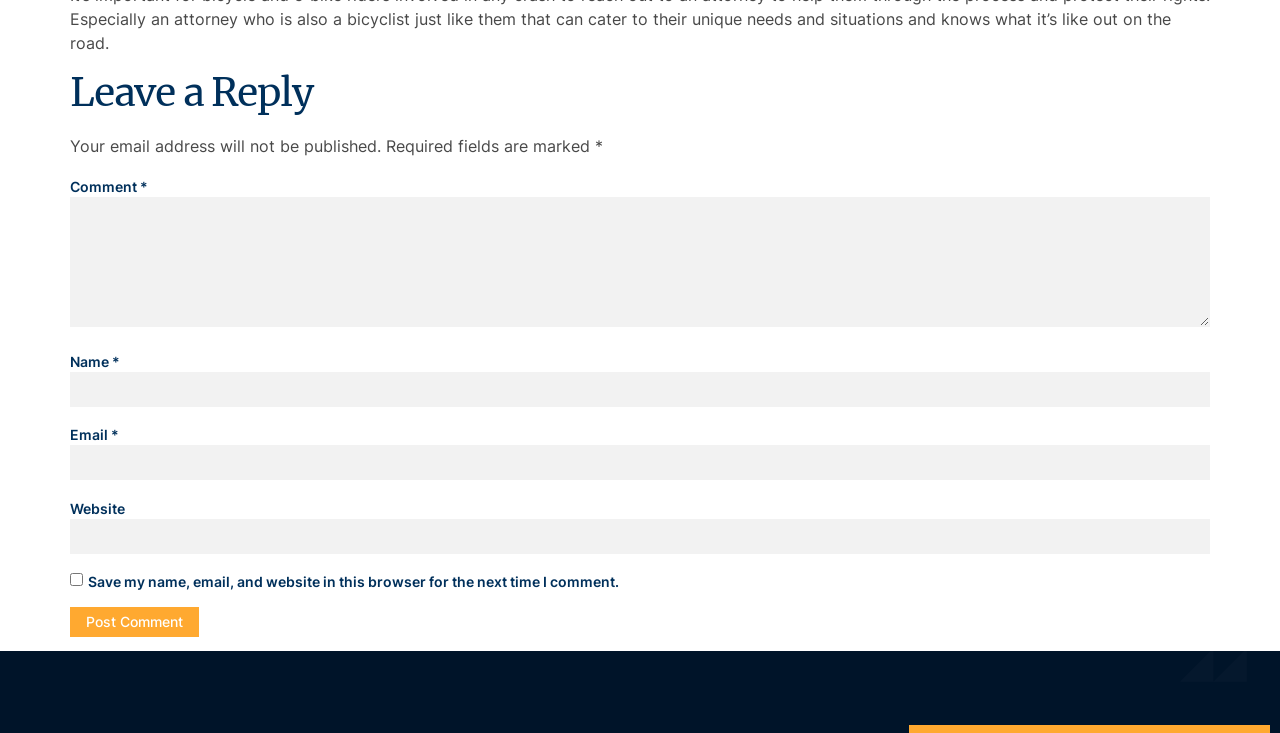Provide the bounding box coordinates of the UI element that matches the description: "name="submit" value="Post Comment"".

[0.055, 0.827, 0.155, 0.868]